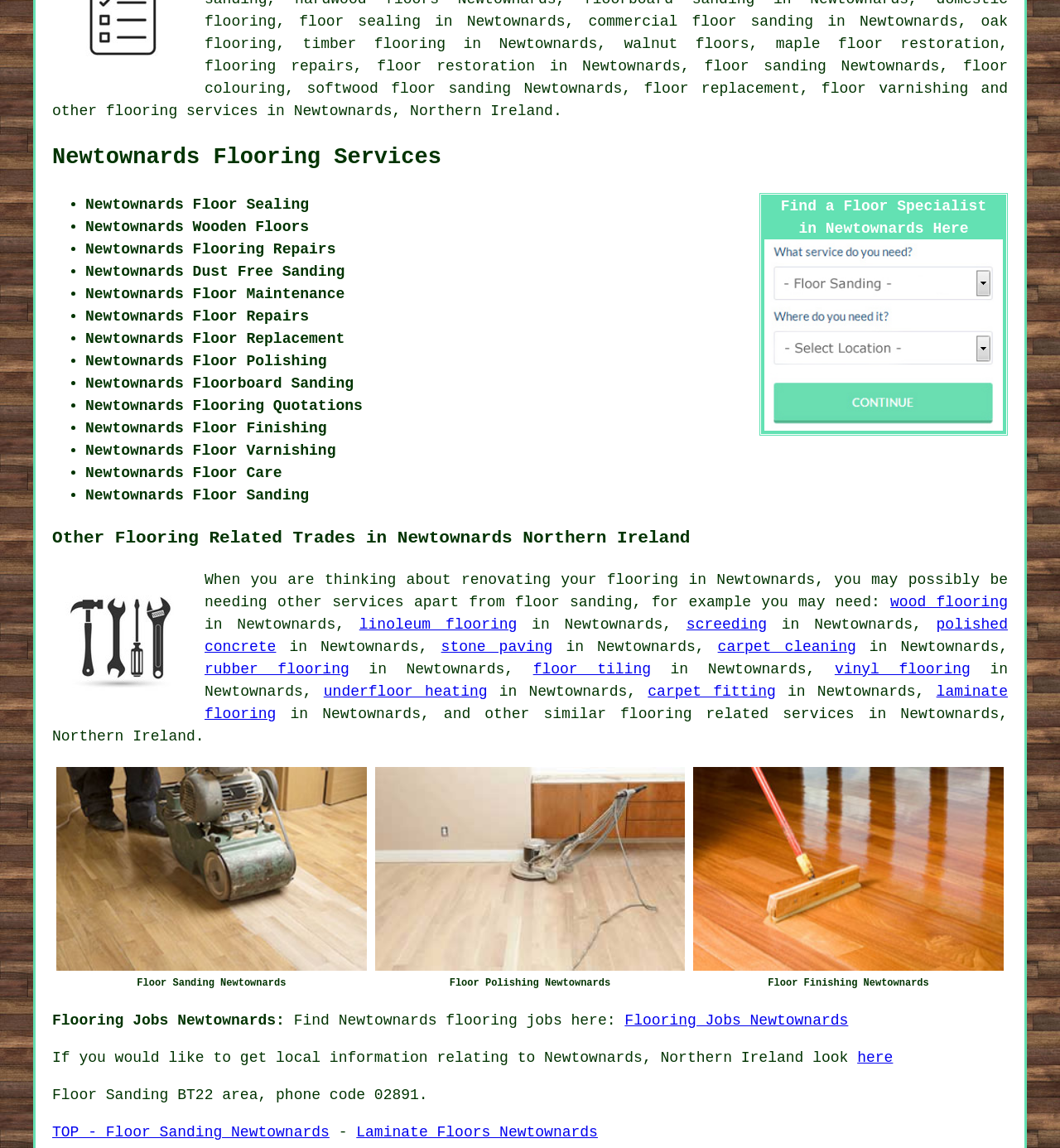What is the location mentioned in the webpage?
Please provide a comprehensive answer based on the contents of the image.

The location mentioned in the webpage is Newtownards, which is a part of Northern Ireland, as evident from the multiple mentions of 'Newtownards' and 'Northern Ireland' throughout the page.